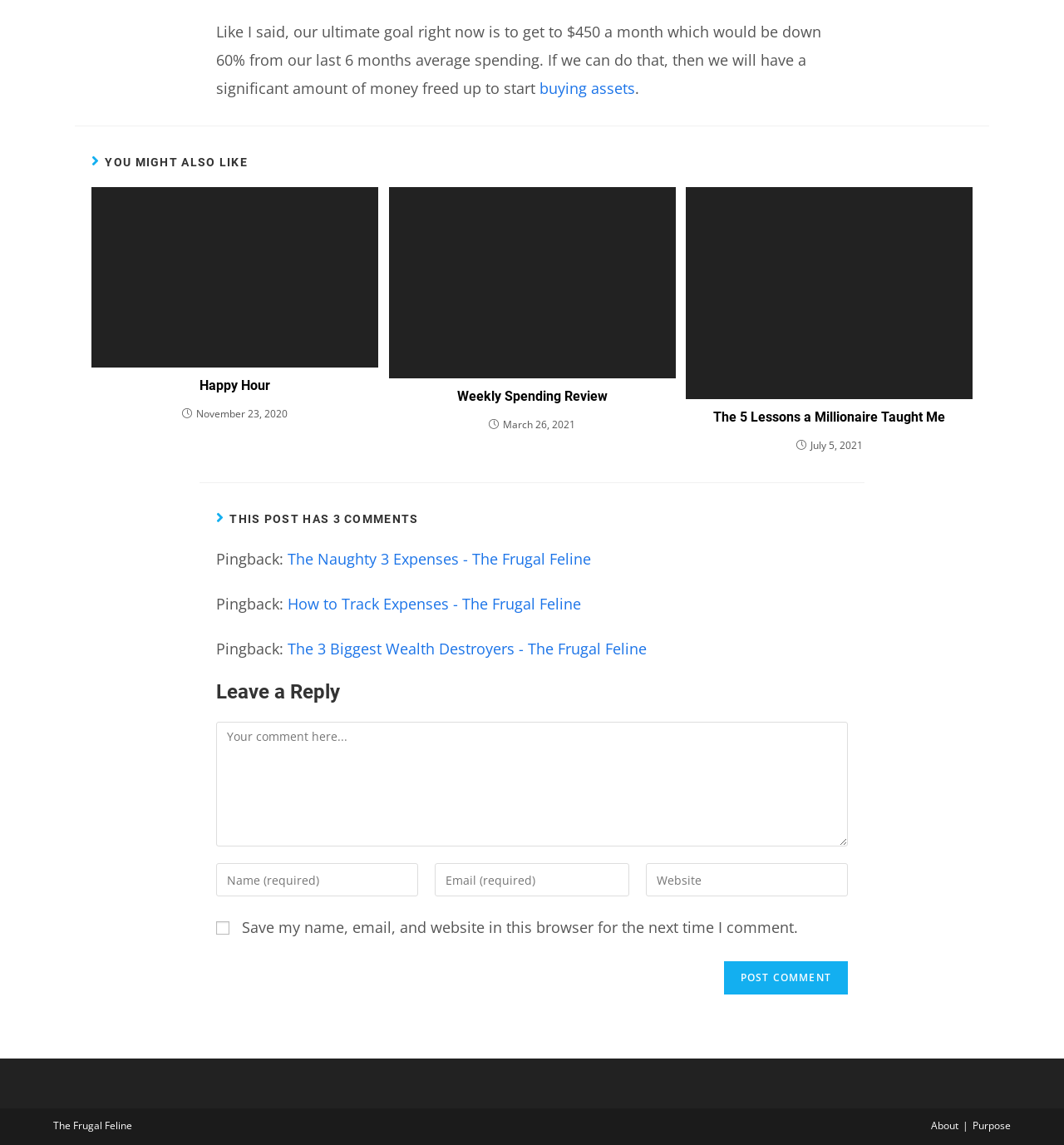Identify the bounding box coordinates of the section that should be clicked to achieve the task described: "Read 'Happy Hour' article".

[0.086, 0.163, 0.355, 0.321]